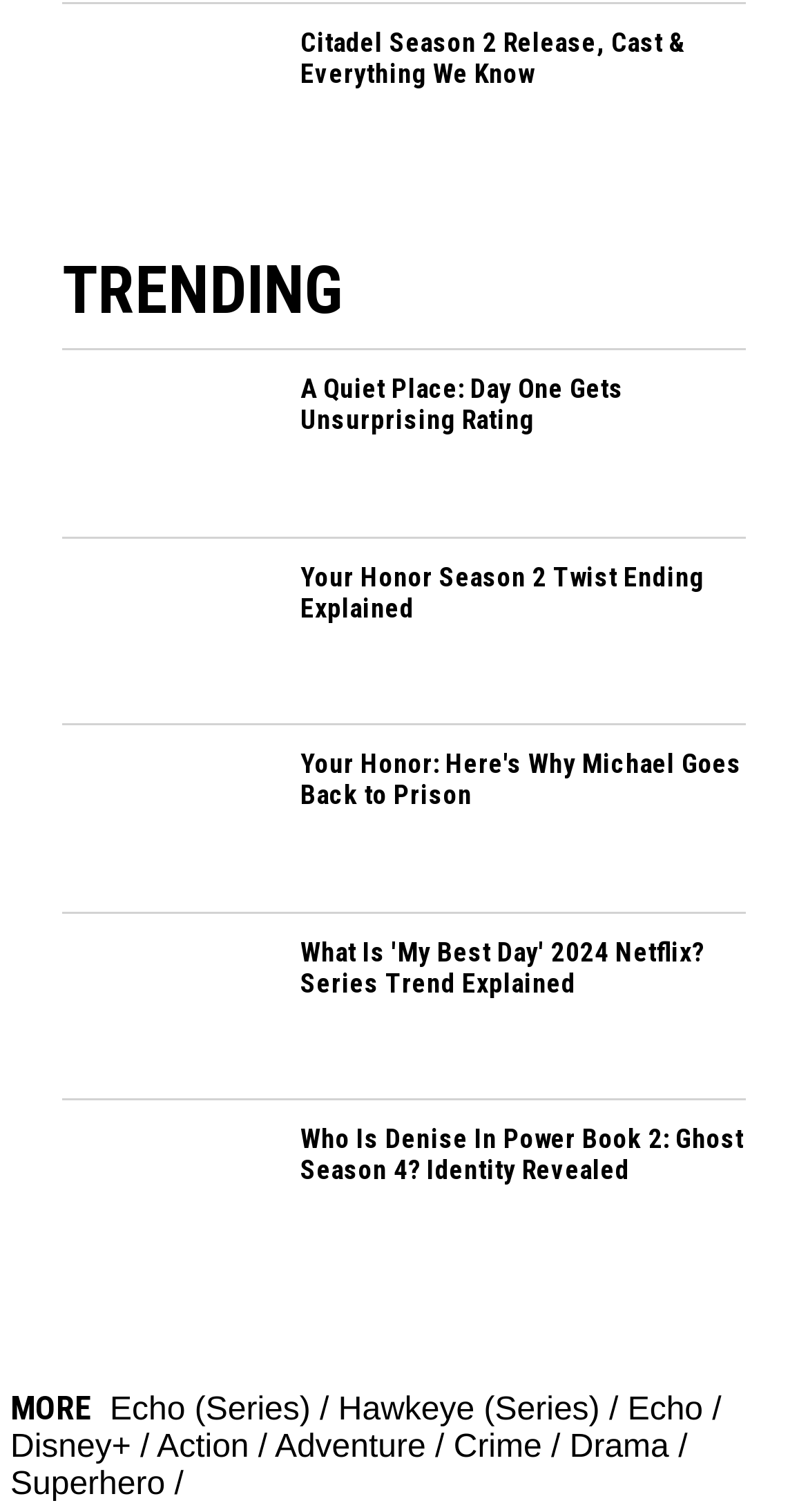Please determine the bounding box coordinates of the element's region to click in order to carry out the following instruction: "Browse Superhero category". The coordinates should be four float numbers between 0 and 1, i.e., [left, top, right, bottom].

[0.013, 0.971, 0.204, 0.994]